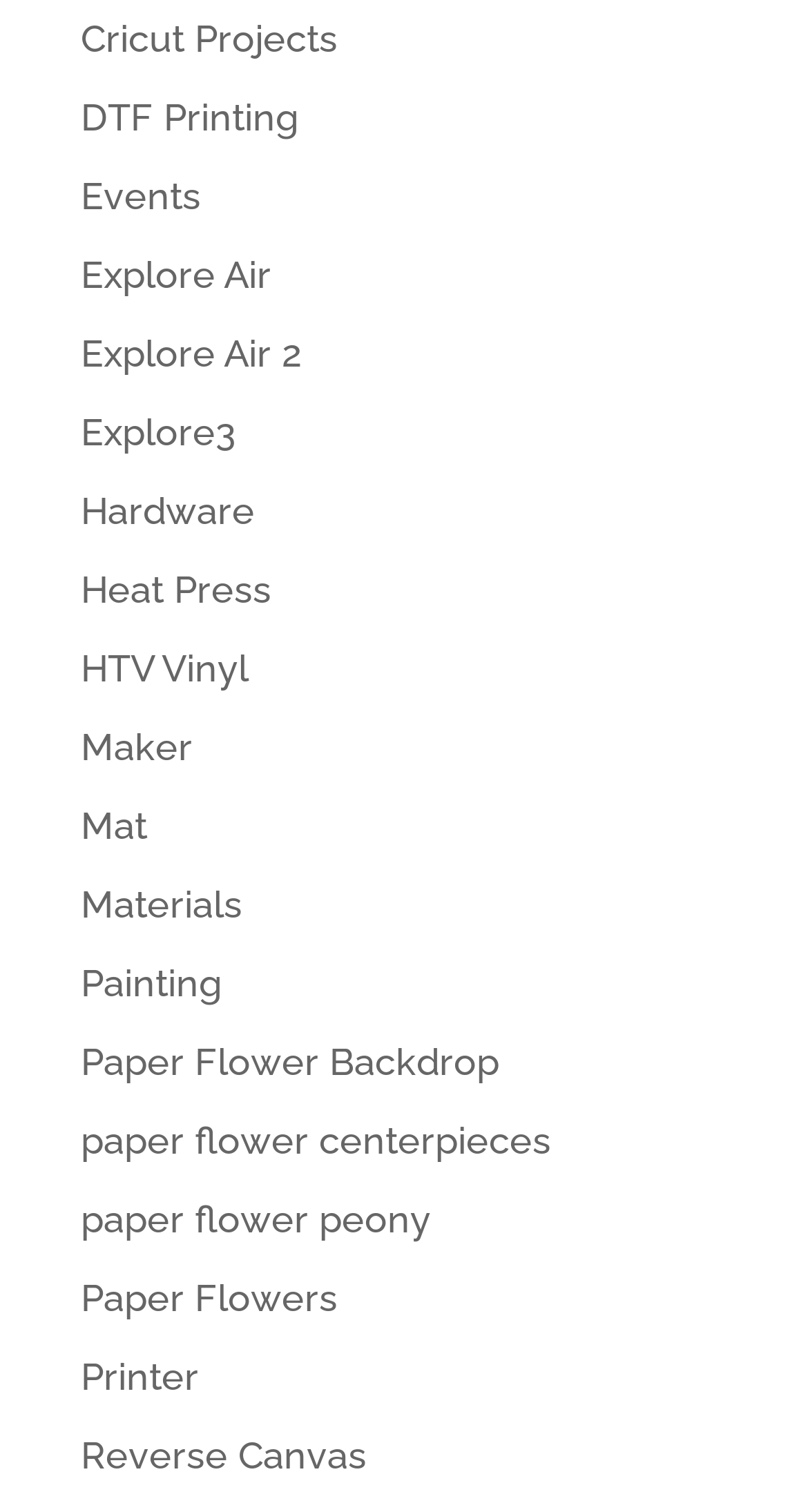Please find the bounding box for the following UI element description. Provide the coordinates in (top-left x, top-left y, bottom-right x, bottom-right y) format, with values between 0 and 1: paper flower peony

[0.1, 0.791, 0.533, 0.82]